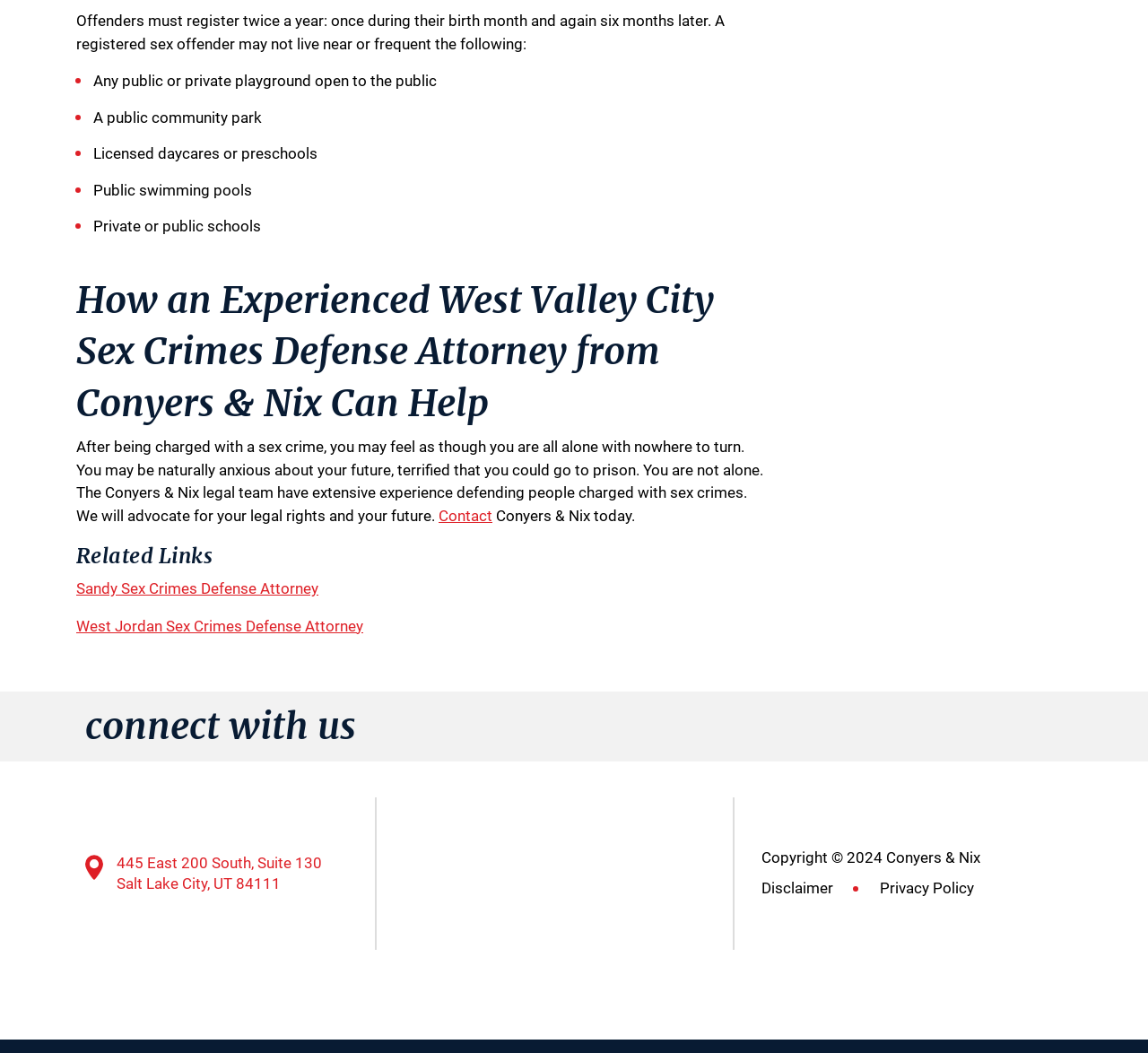Identify the bounding box coordinates of the section that should be clicked to achieve the task described: "explore the future of telehealth".

None